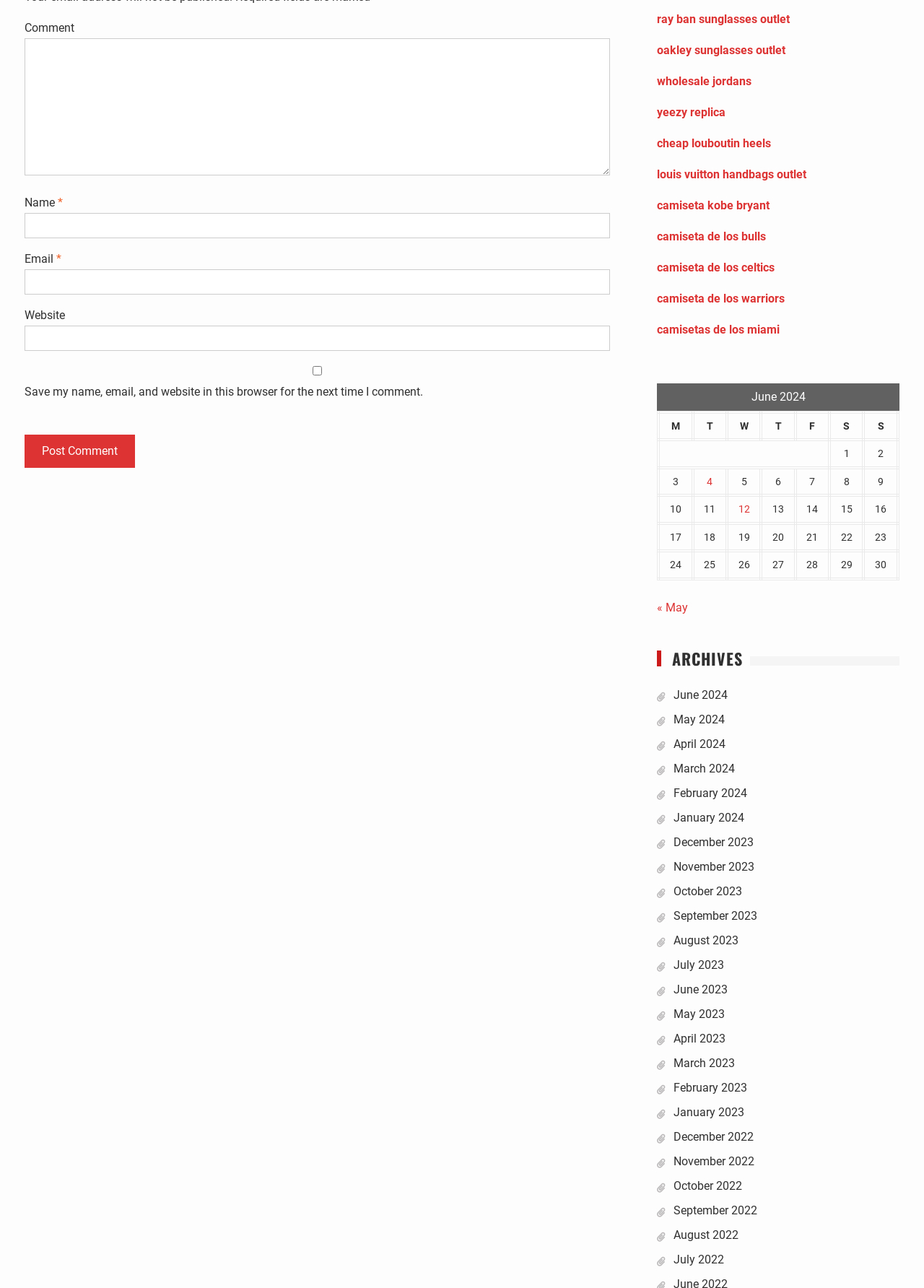What type of links are listed below the table?
Please provide a single word or phrase as the answer based on the screenshot.

Archive links